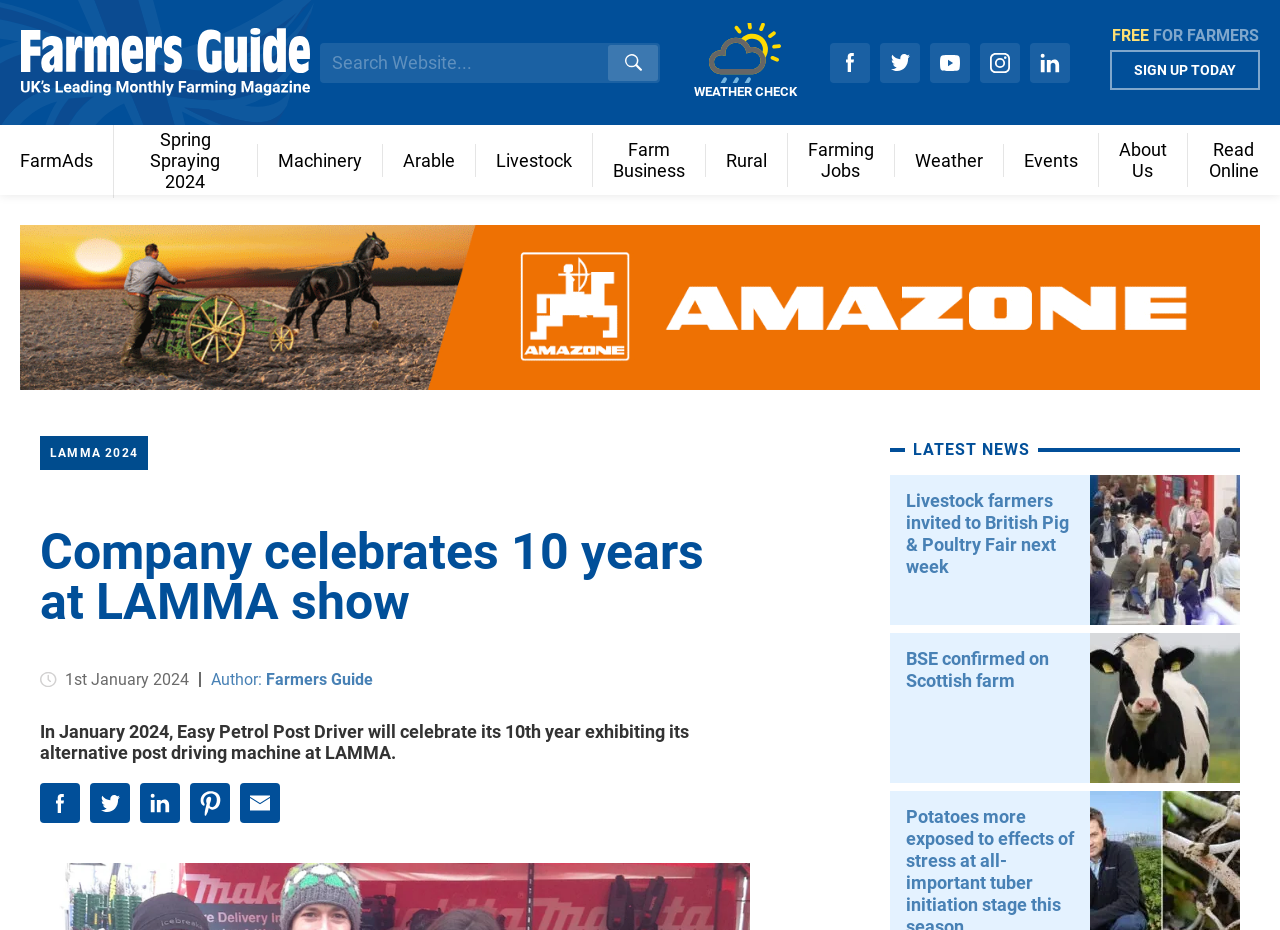Determine the bounding box coordinates in the format (top-left x, top-left y, bottom-right x, bottom-right y). Ensure all values are floating point numbers between 0 and 1. Identify the bounding box of the UI element described by: Instagram

[0.766, 0.046, 0.797, 0.089]